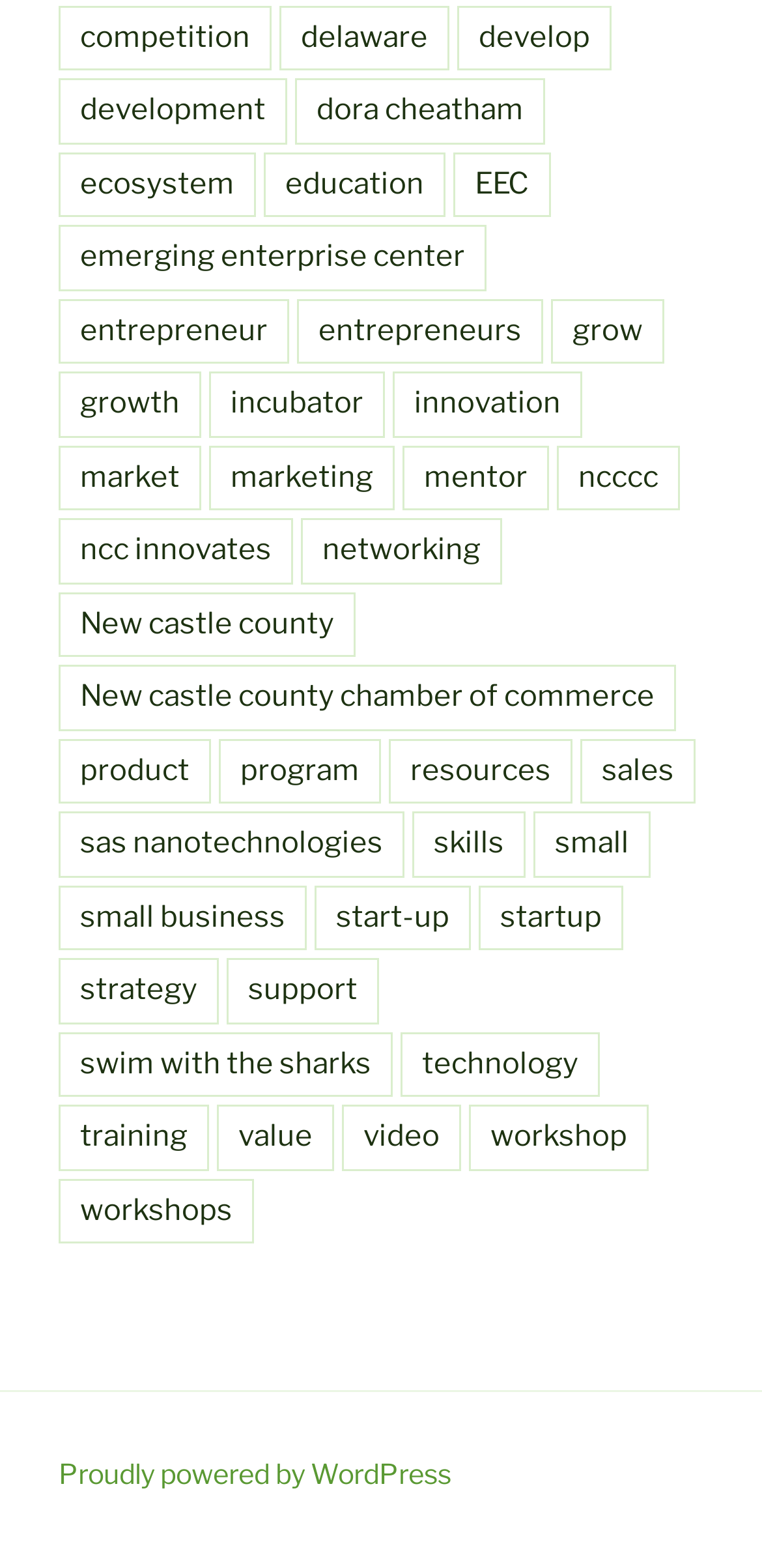What is the main theme of this webpage?
Carefully examine the image and provide a detailed answer to the question.

Based on the numerous links on the webpage, it appears that the main theme is related to entrepreneurship, innovation, and business development. The links mention various concepts such as startup, incubator, marketing, and networking, which are all relevant to entrepreneurship.